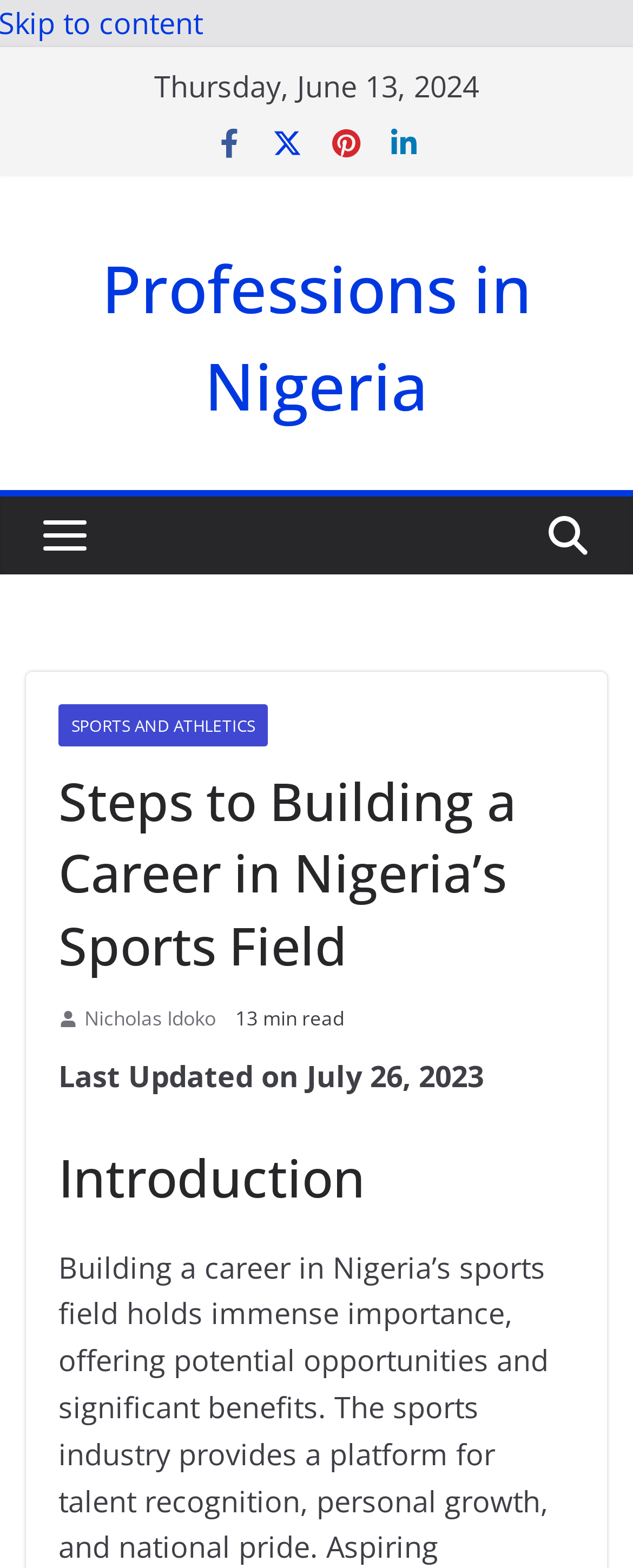Please determine the bounding box coordinates of the clickable area required to carry out the following instruction: "View Nicholas Idoko's profile". The coordinates must be four float numbers between 0 and 1, represented as [left, top, right, bottom].

[0.133, 0.64, 0.341, 0.659]